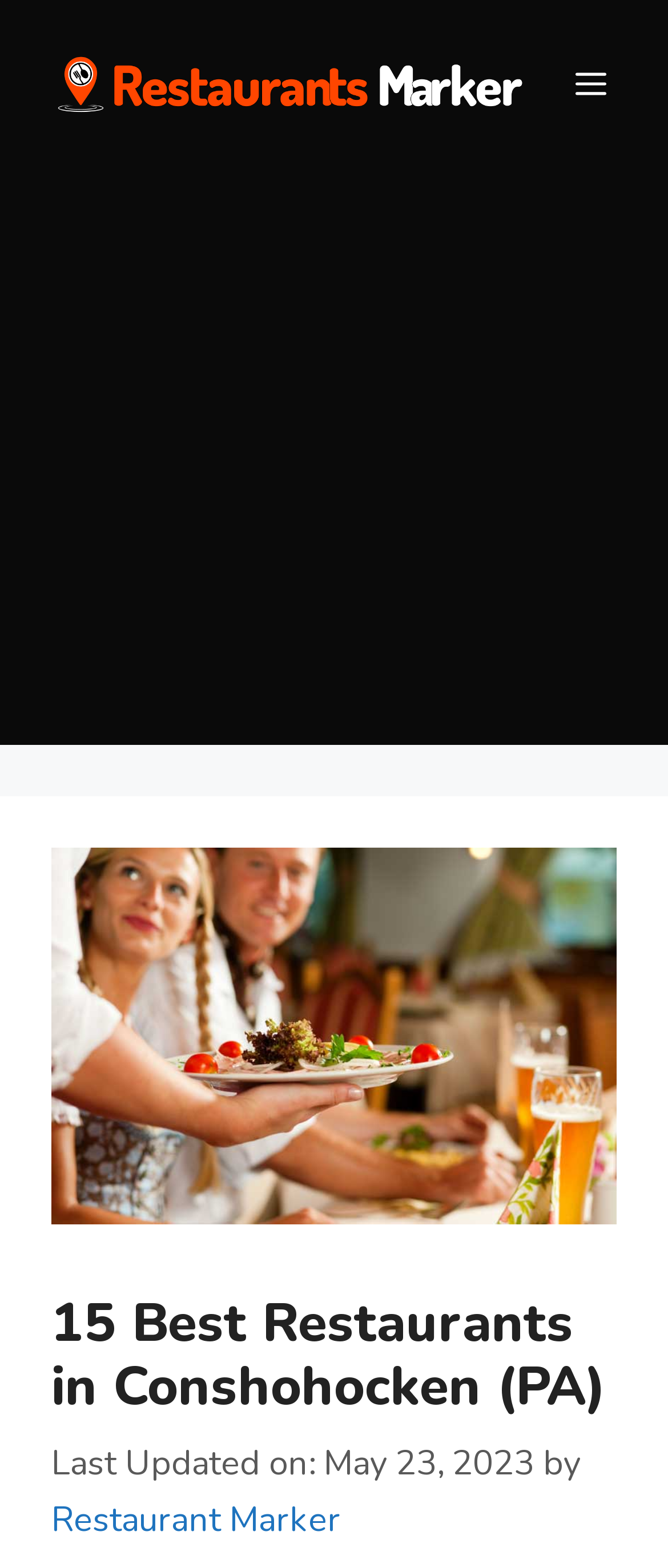Kindly respond to the following question with a single word or a brief phrase: 
Is the menu expanded?

No